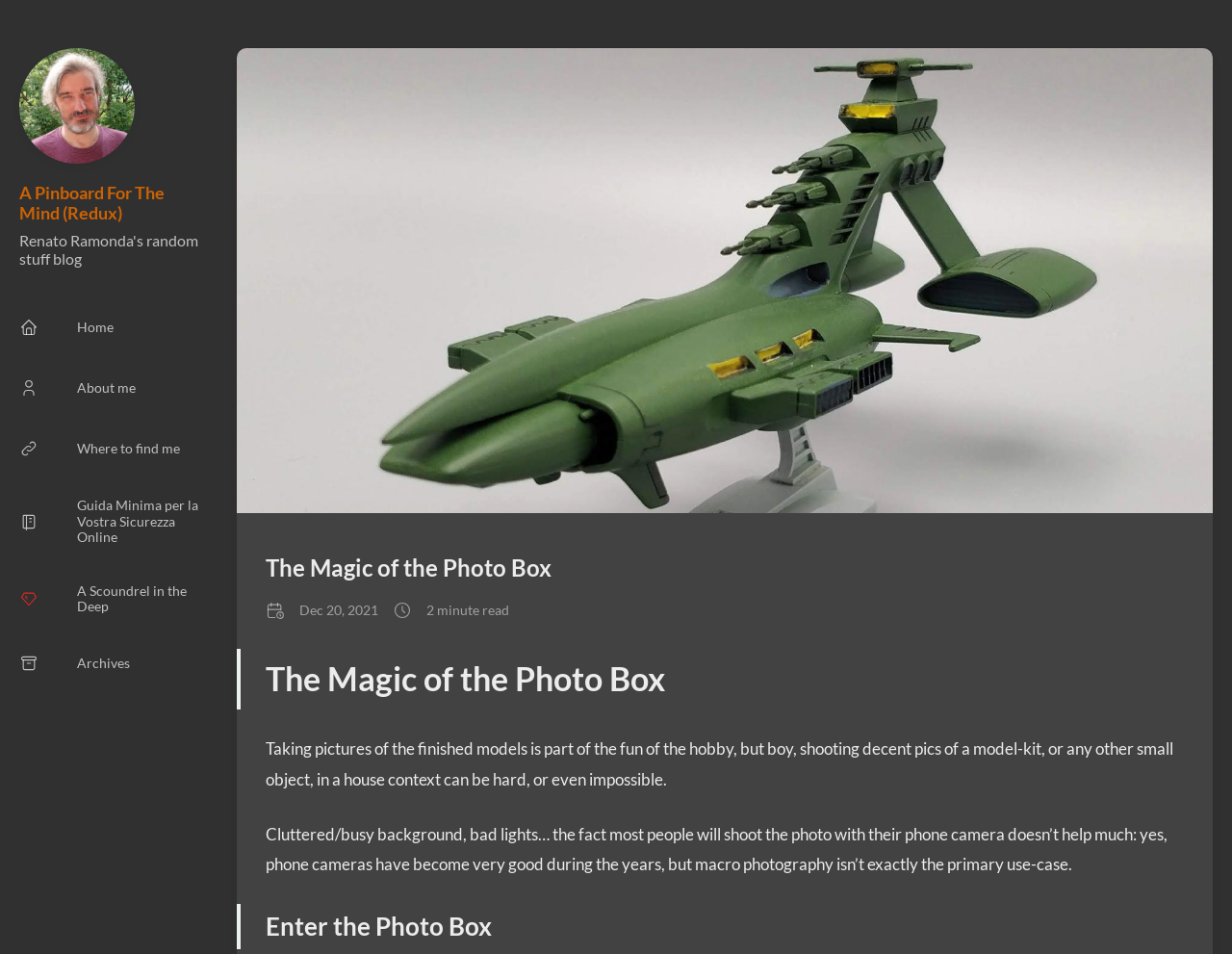Identify the bounding box coordinates of the clickable region required to complete the instruction: "Check the post date". The coordinates should be given as four float numbers within the range of 0 and 1, i.e., [left, top, right, bottom].

[0.243, 0.632, 0.307, 0.648]